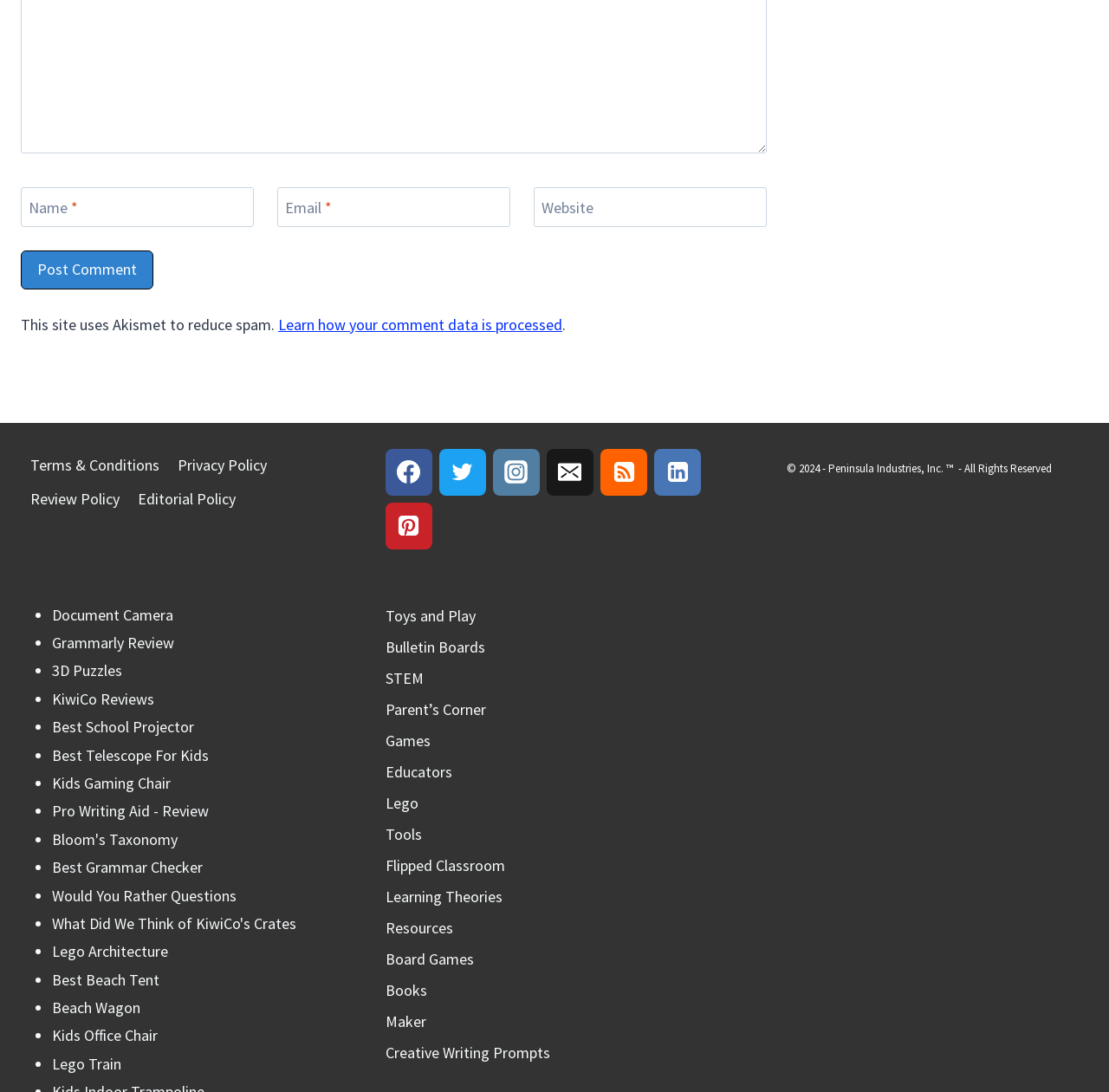Given the following UI element description: "Facebook", find the bounding box coordinates in the webpage screenshot.

[0.347, 0.411, 0.39, 0.454]